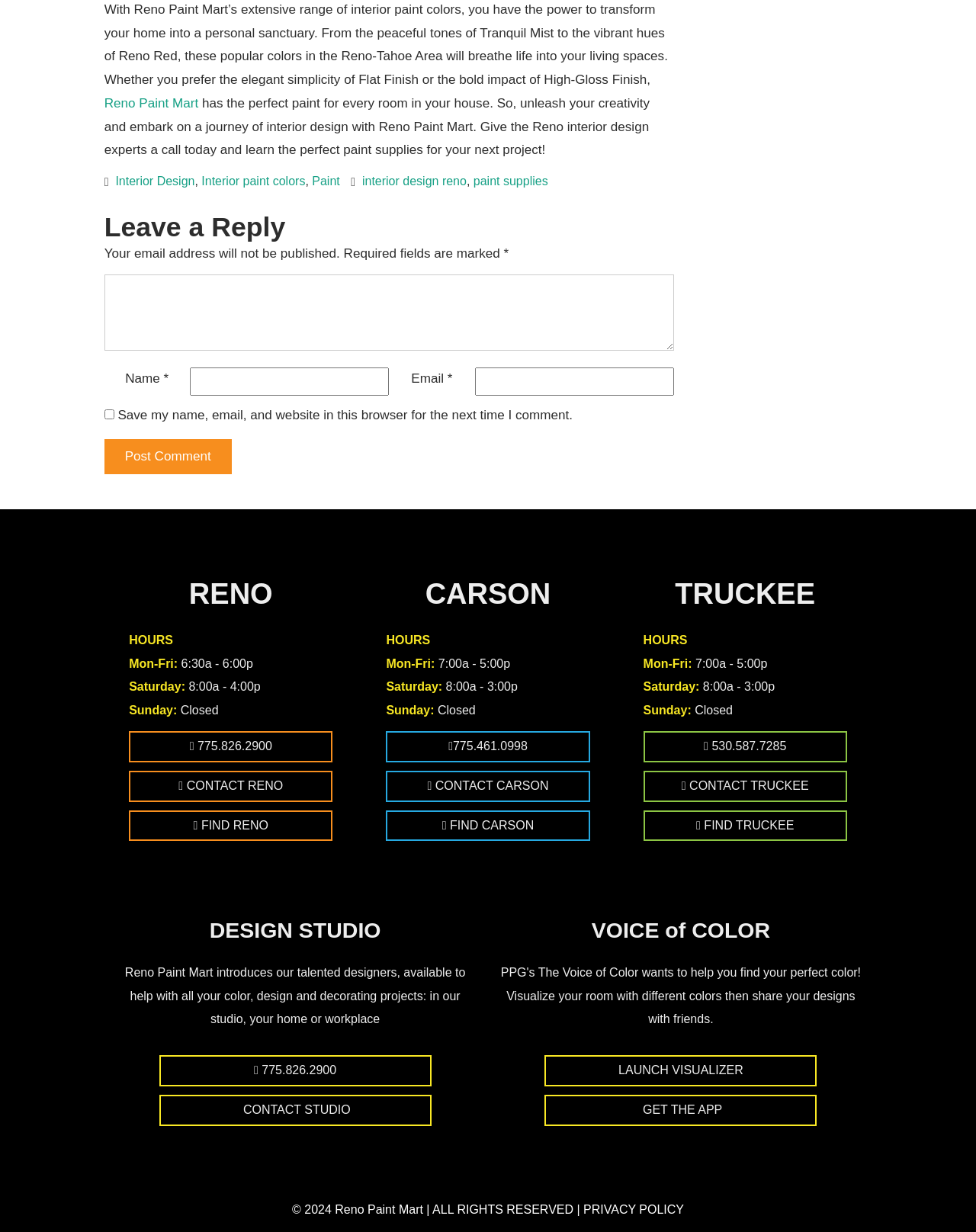Please analyze the image and provide a thorough answer to the question:
How many locations does Reno Paint Mart have?

I counted the number of locations by looking at the hours and addresses section, which lists Reno, Carson, and Truckee as separate locations.